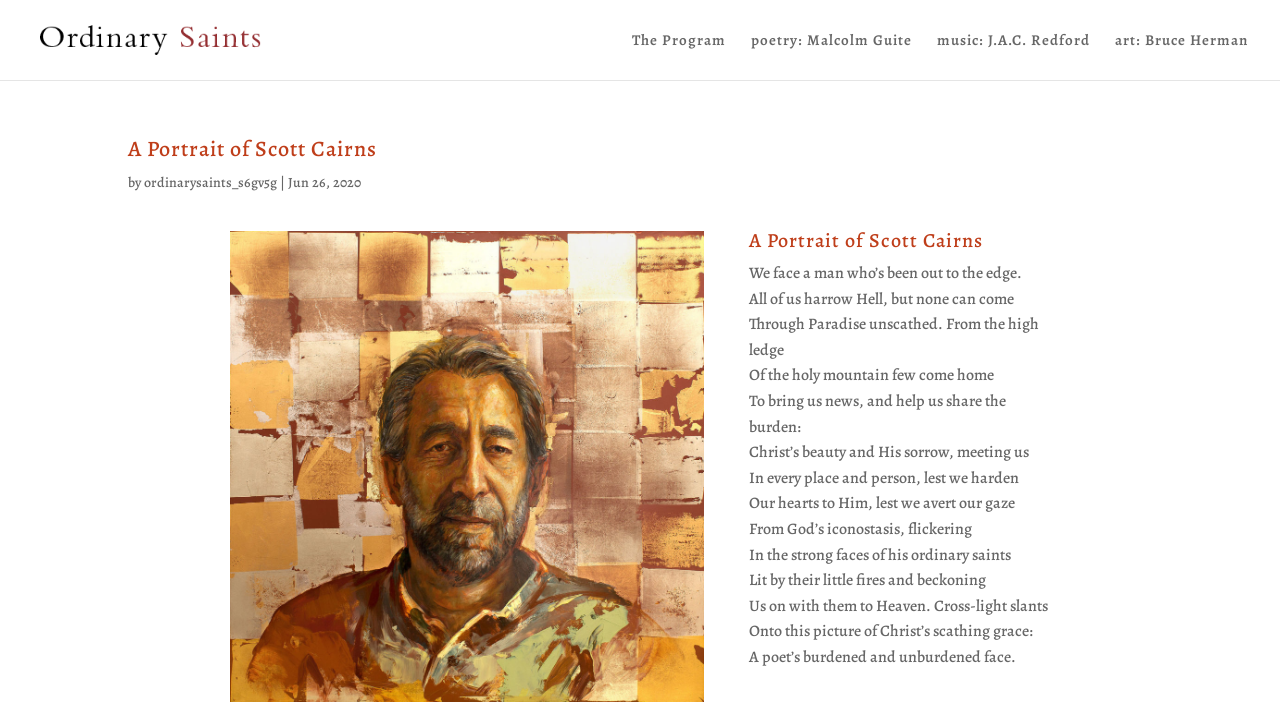Based on the image, provide a detailed response to the question:
What is the theme of the poem?

The theme of the poem can be inferred from the text elements with bounding box coordinates [0.585, 0.371, 0.798, 0.402] to [0.585, 0.914, 0.794, 0.945]. The poem mentions 'Hell', 'Paradise', 'Christ', and 'Heaven', indicating a spiritual and faith-based theme.